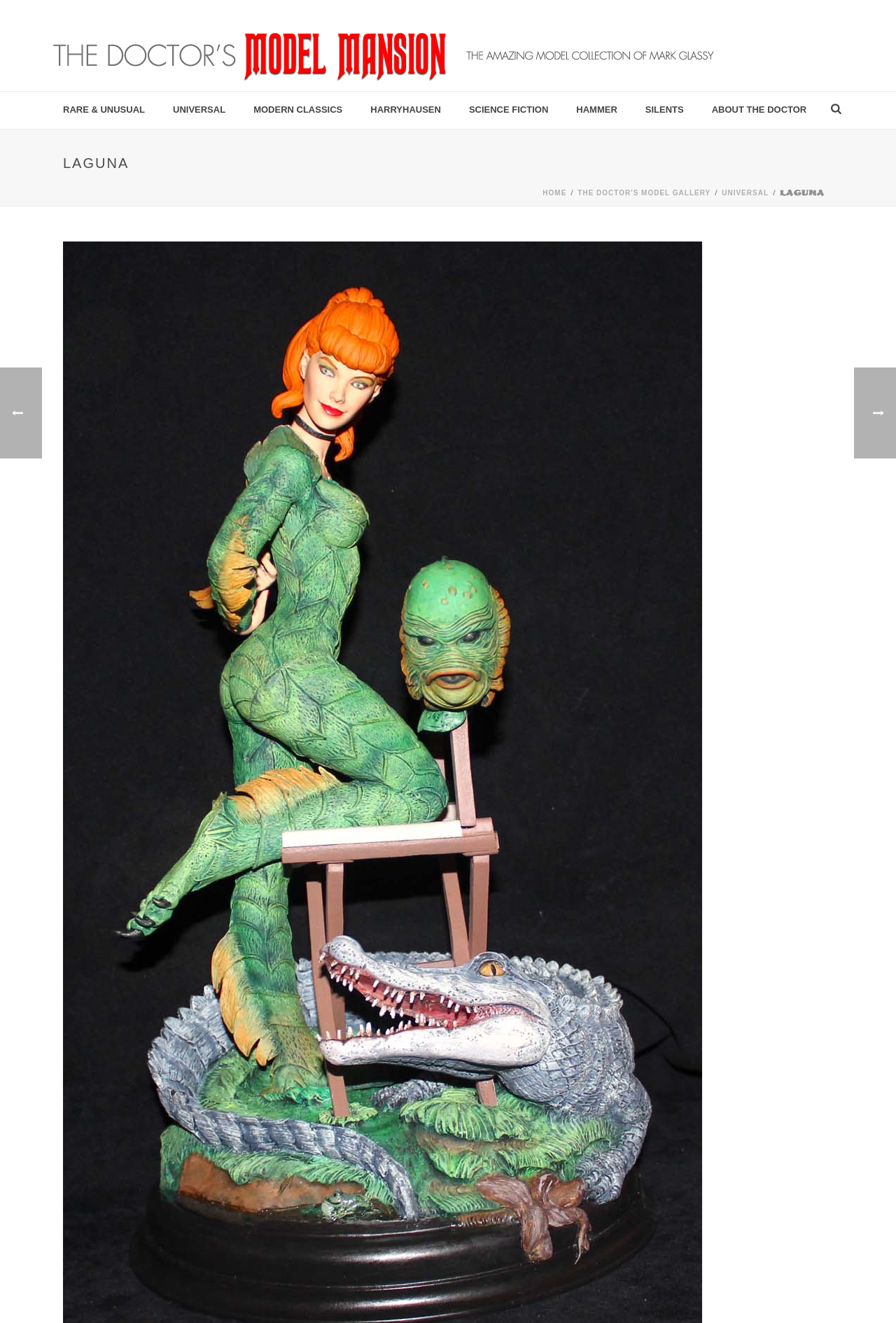Find and specify the bounding box coordinates that correspond to the clickable region for the instruction: "Learn more about 'THE DOCTOR'".

[0.779, 0.069, 0.916, 0.097]